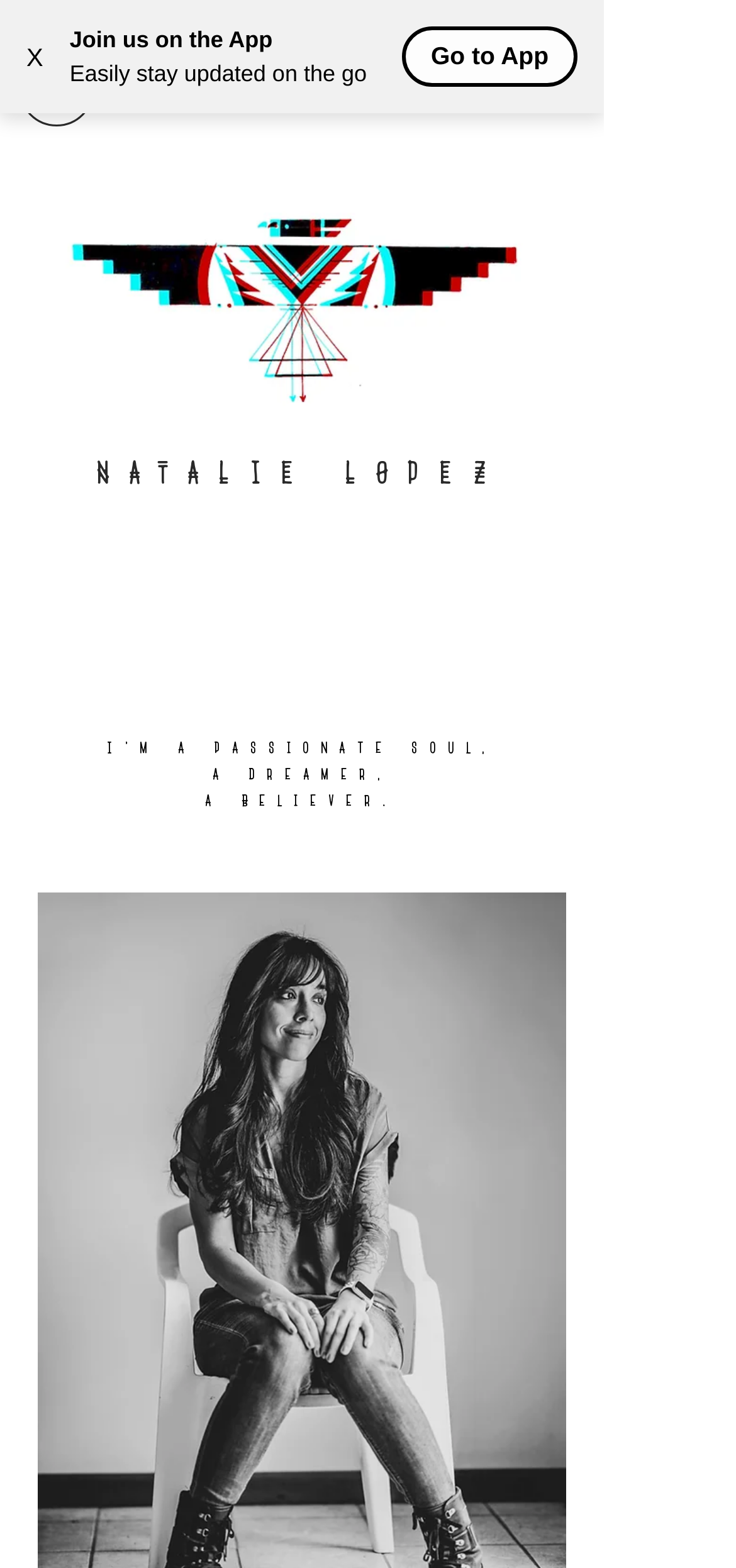What is the layout of the navigation menu?
Provide a detailed and extensive answer to the question.

The navigation menu, indicated by the button with a popup menu, is located at the top of the webpage and appears to be a dropdown menu, allowing users to access different sections of the website.